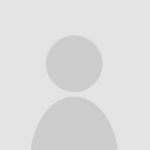Provide a comprehensive description of the image.

This image features a generic placeholder profile picture, often used when an individual's actual image is unavailable. It consists of a simple, circular icon set against a neutral background, typically employed in user profiles or comment sections of websites. Accompanying the image is text indicating the author's name, "John Keating," suggesting this is a representation of that individual within the context of a digital platform, possibly a blog or social media site. The author's username, "jkeating624," is also displayed, allowing for identification and interaction by other users on the platform.